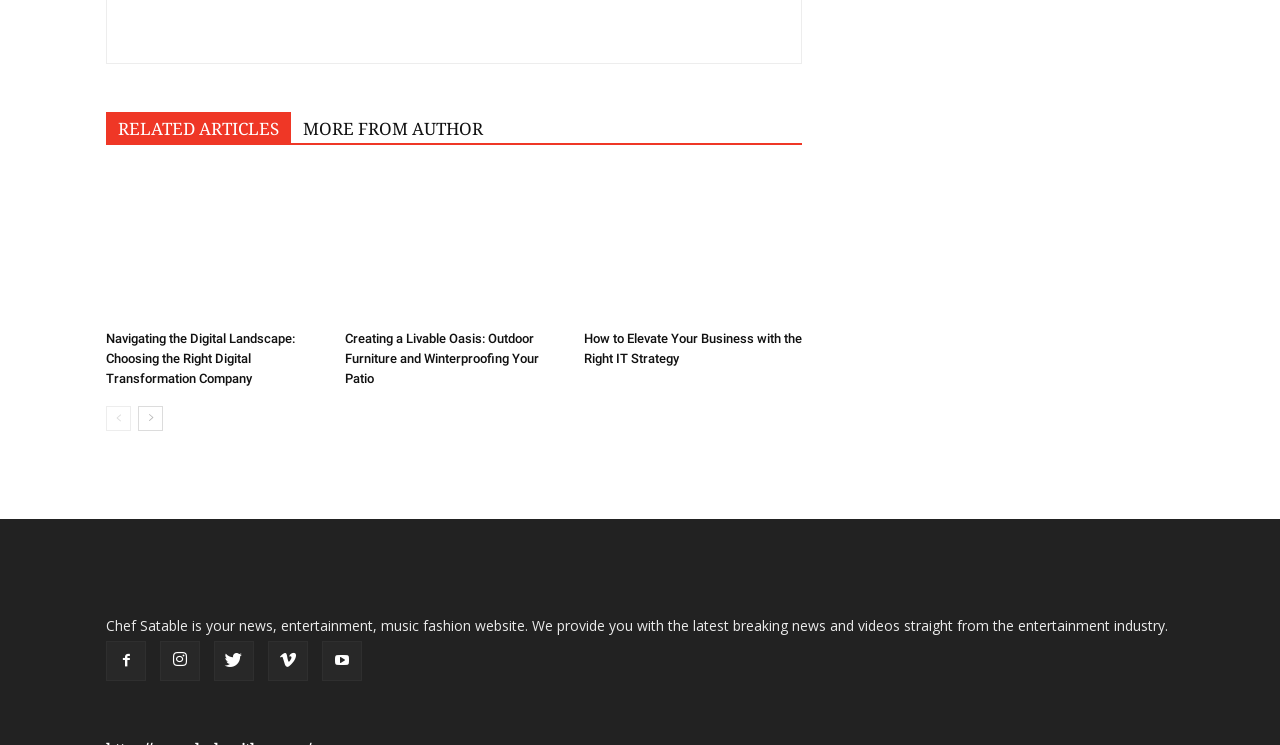Analyze the image and deliver a detailed answer to the question: What is the position of the 'MORE FROM AUTHOR' link?

I compared the bounding box coordinates of the 'RELATED ARTICLES' and 'MORE FROM AUTHOR' link elements and found that the x1 coordinate of 'MORE FROM AUTHOR' is greater than the x2 coordinate of 'RELATED ARTICLES', indicating that it is positioned to the right.